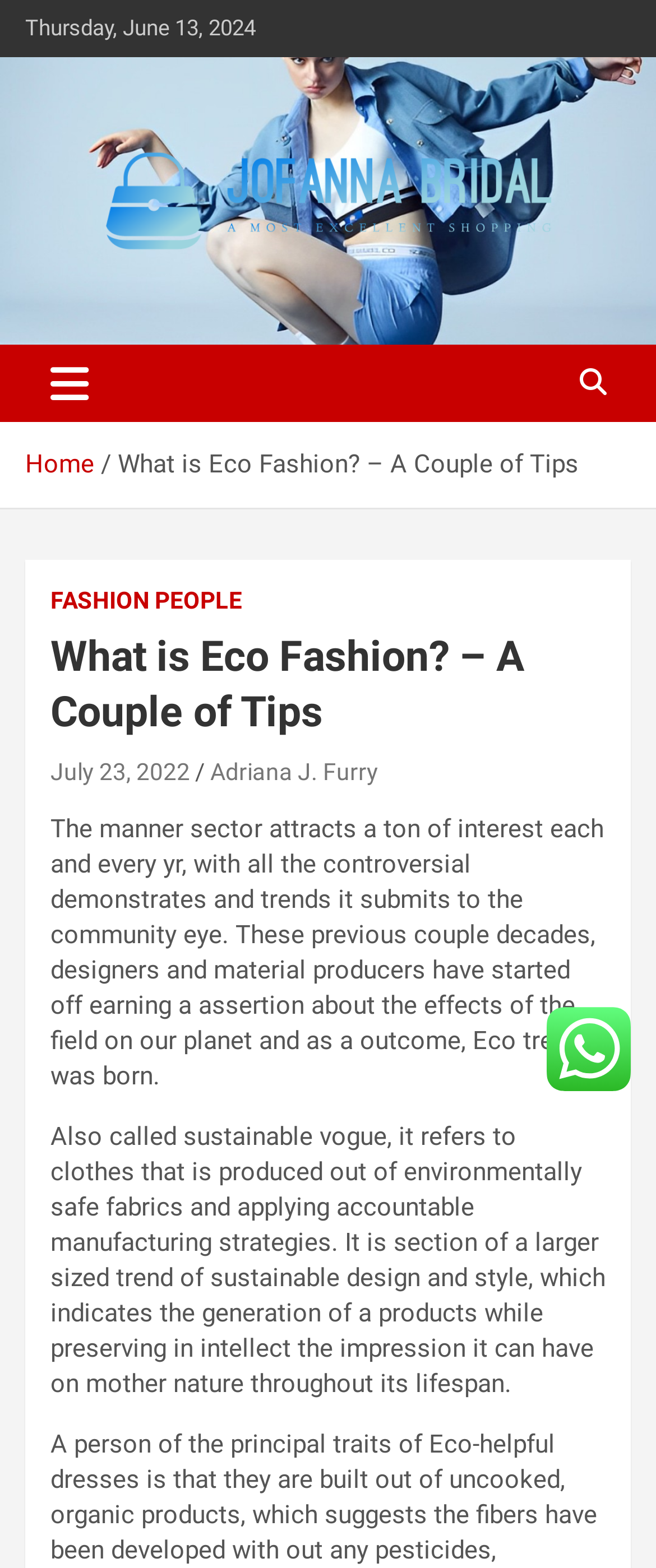What is the name of the author of the article?
Based on the visual information, provide a detailed and comprehensive answer.

I found the name of the author by looking at the link 'Adriana J. Furry' which is located below the main heading 'What is Eco Fashion? – A Couple of Tips'.